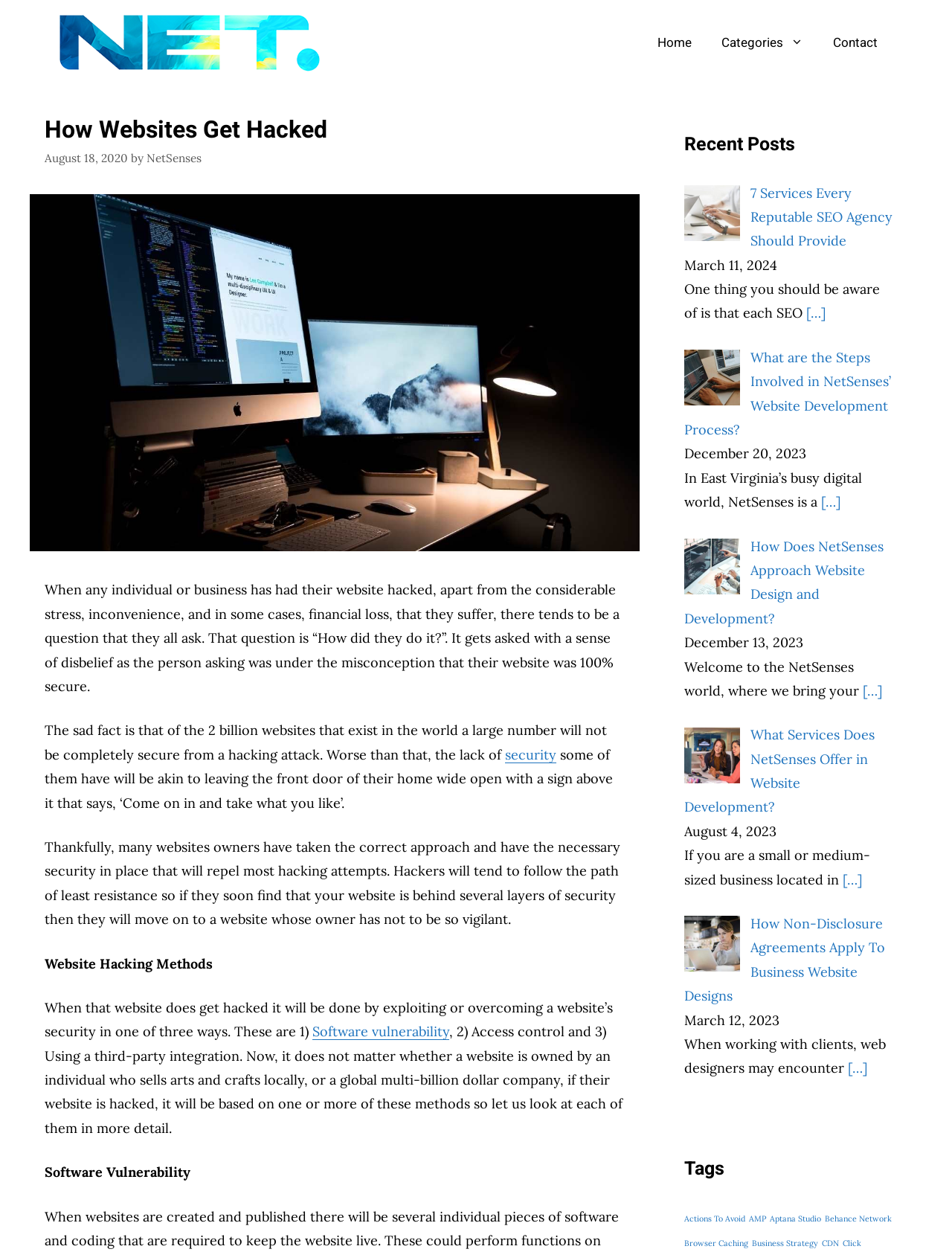Provide a one-word or brief phrase answer to the question:
What is the date of the article?

August 18, 2020